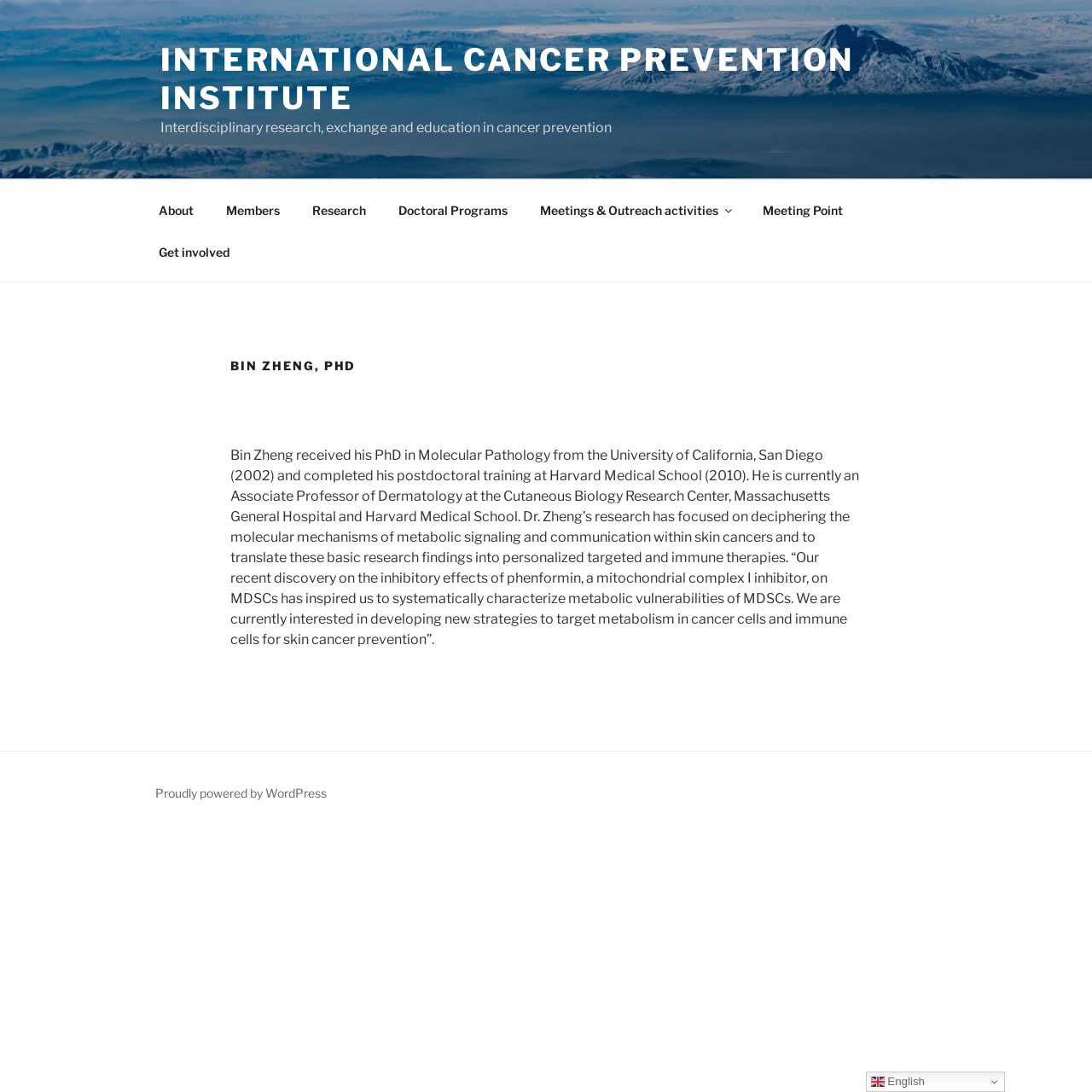Please determine the bounding box coordinates of the element to click in order to execute the following instruction: "Read the research description". The coordinates should be four float numbers between 0 and 1, specified as [left, top, right, bottom].

[0.211, 0.409, 0.787, 0.593]